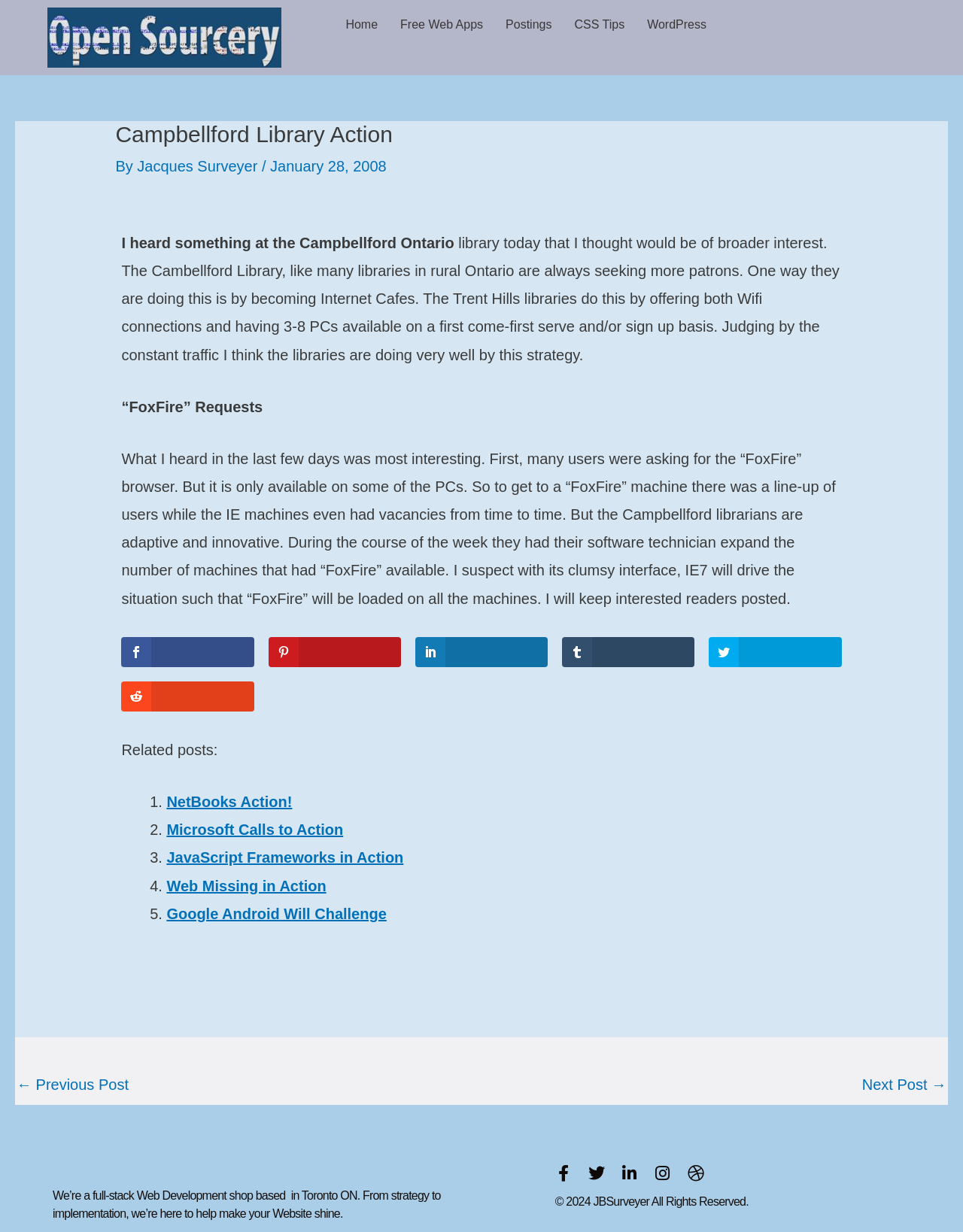Provide the bounding box coordinates for the area that should be clicked to complete the instruction: "Check the 'Related posts'".

[0.126, 0.602, 0.226, 0.615]